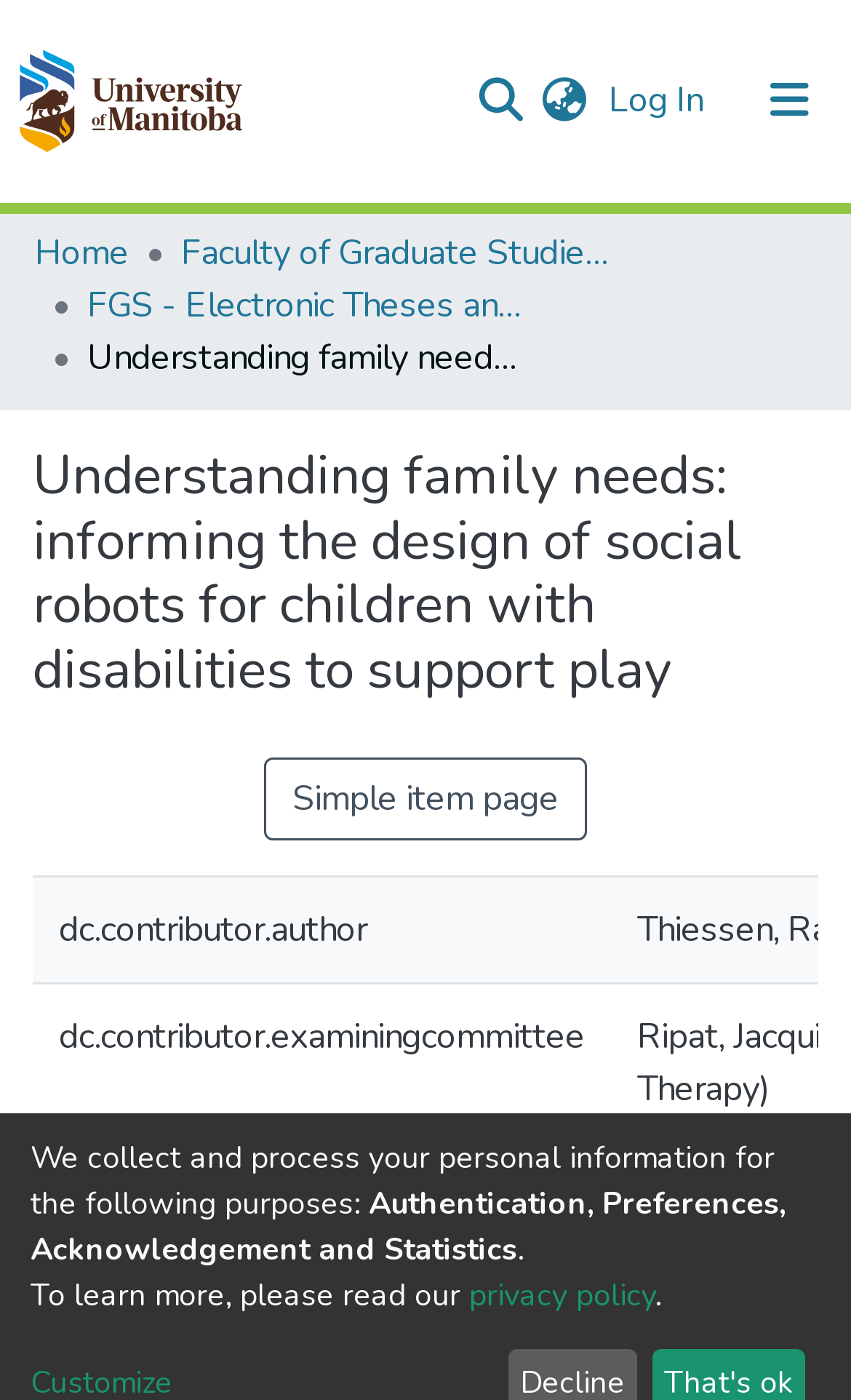Find and indicate the bounding box coordinates of the region you should select to follow the given instruction: "Search for something".

[0.544, 0.041, 0.621, 0.1]